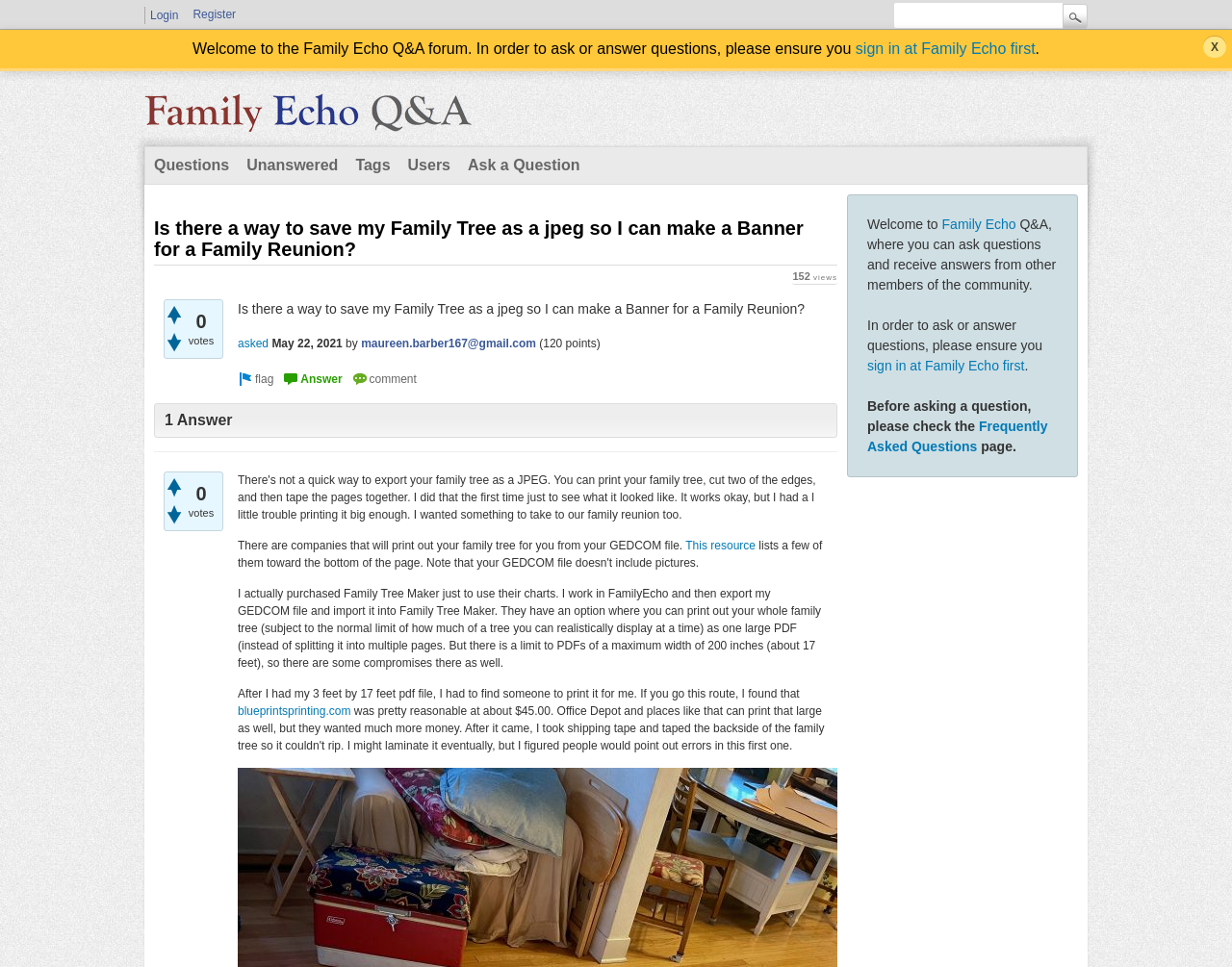Please study the image and answer the question comprehensively:
Where did the user find a printer for their 3 feet by 17 feet PDF file?

The user found a printer for their large PDF file at blueprintsprinting.com, as mentioned in the answer to the original question.